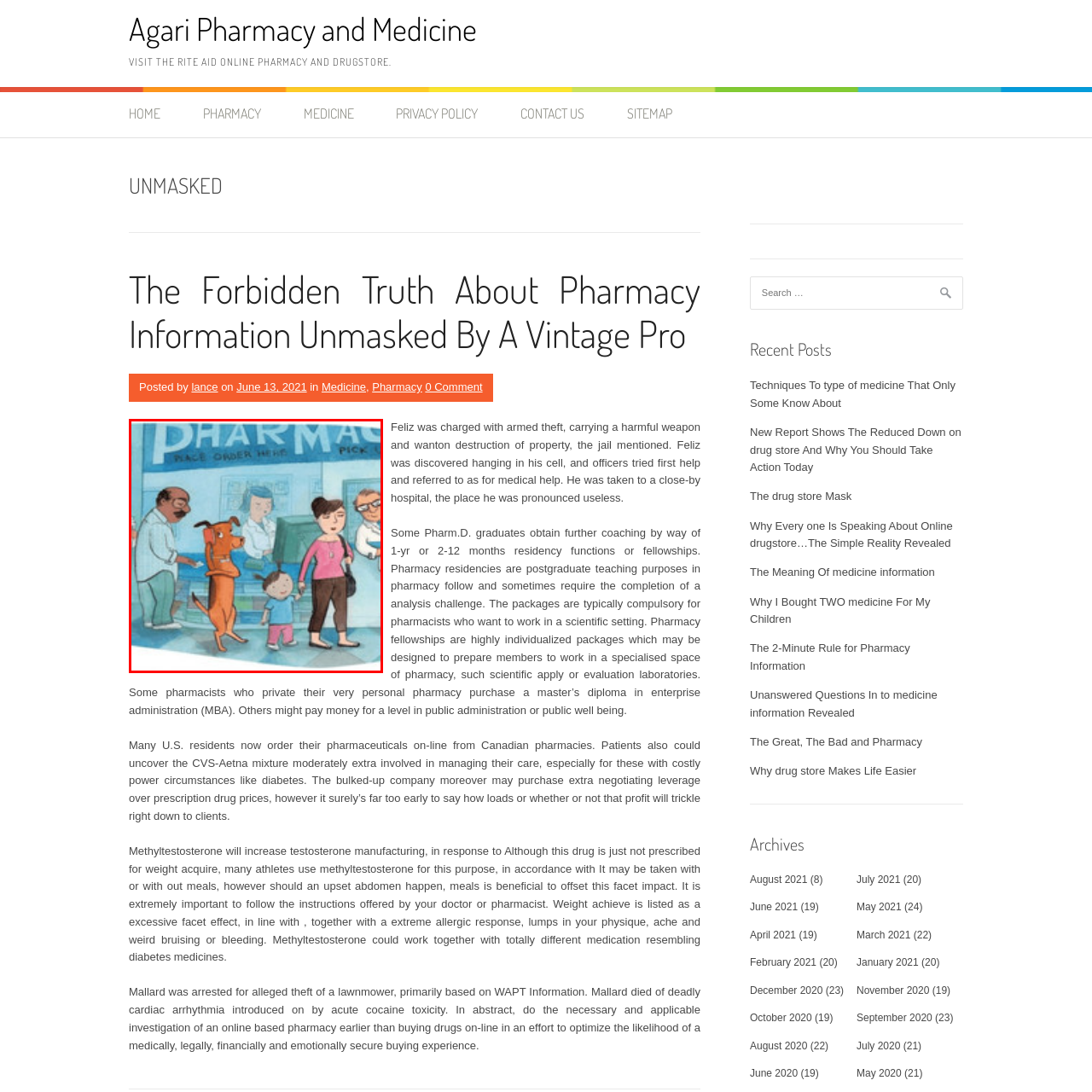Elaborate on the image enclosed by the red box with a detailed description.

In a lively and colorful illustration set inside a pharmacy, a diverse group of characters engages in various activities. In the foreground, a woman with brown hair holds hands with a young boy, who appears curious about their surroundings. Beside them stands a friendly-looking brown dog, its attention piqued by the bustling environment. To the left, a man with a mustache looks on, while in the background, a pharmacy employee prepares prescriptions at a counter. The backdrop features large, bold lettering reading "PHARMACY," with additional signs indicating the areas for placing orders and picking up items. This scene captures the warm, everyday experience of visiting a pharmacy, highlighting both family life and community interaction.